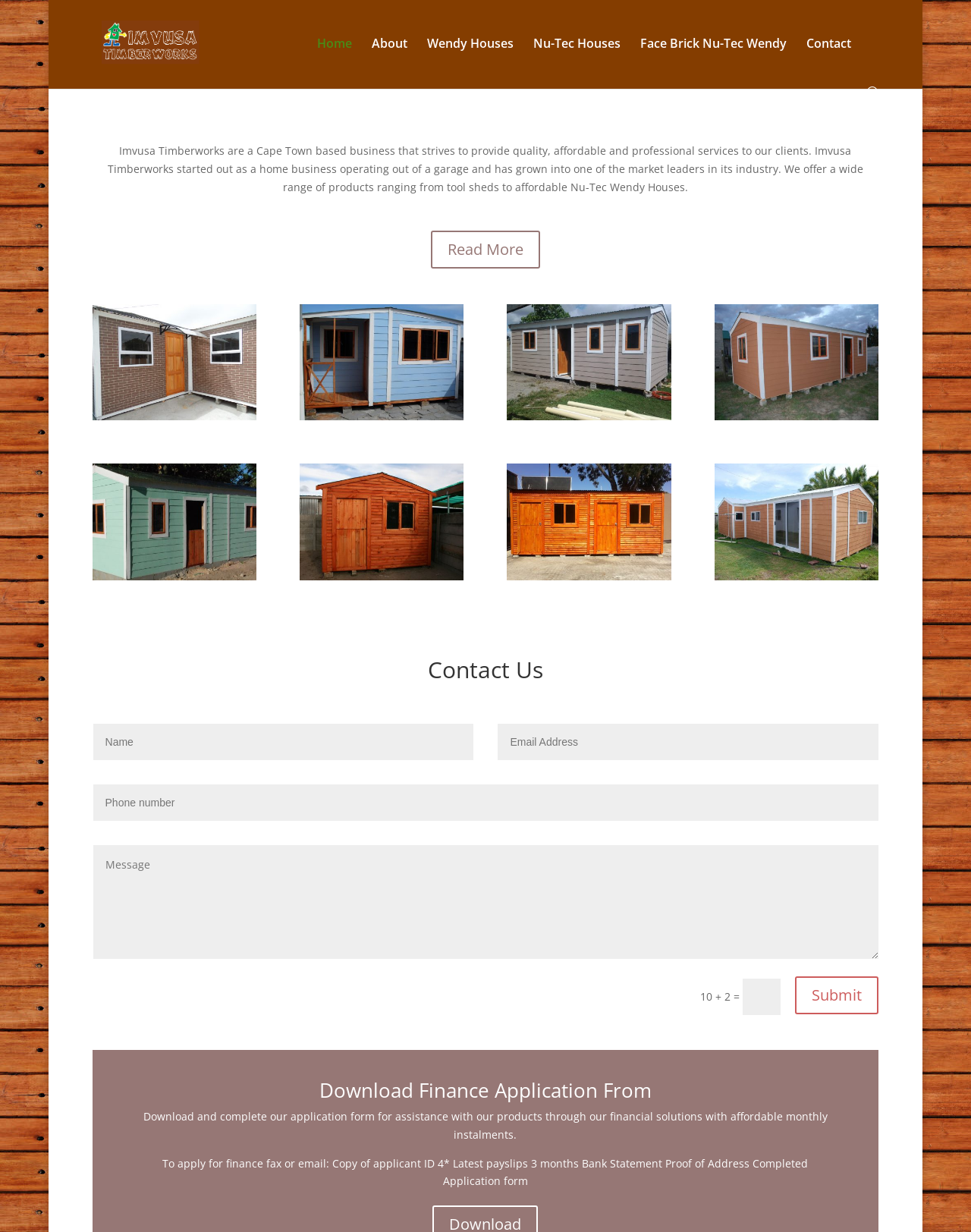Answer the following inquiry with a single word or phrase:
What is the button text in the Contact Us section?

Submit